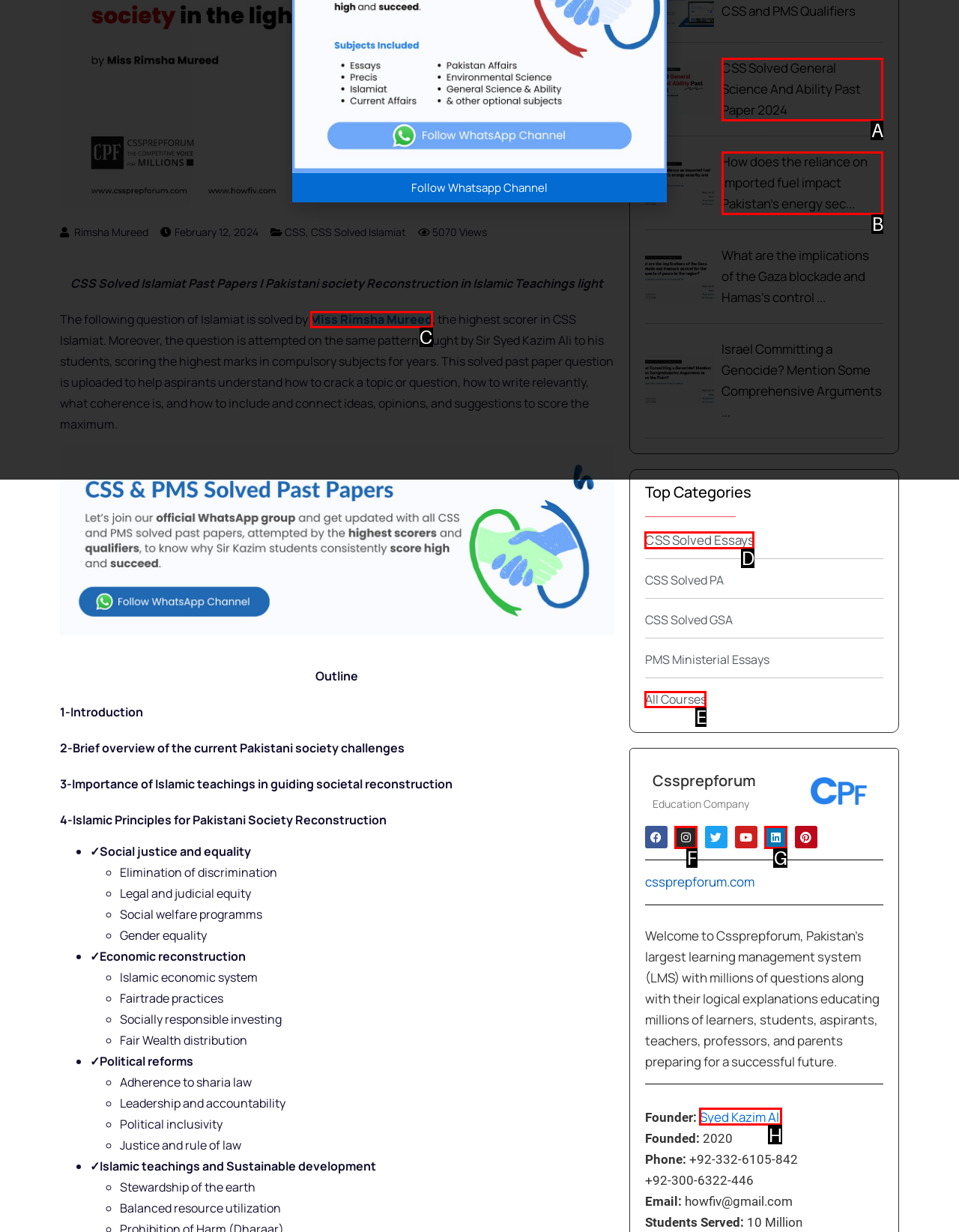Based on the element description: All Courses, choose the HTML element that matches best. Provide the letter of your selected option.

E